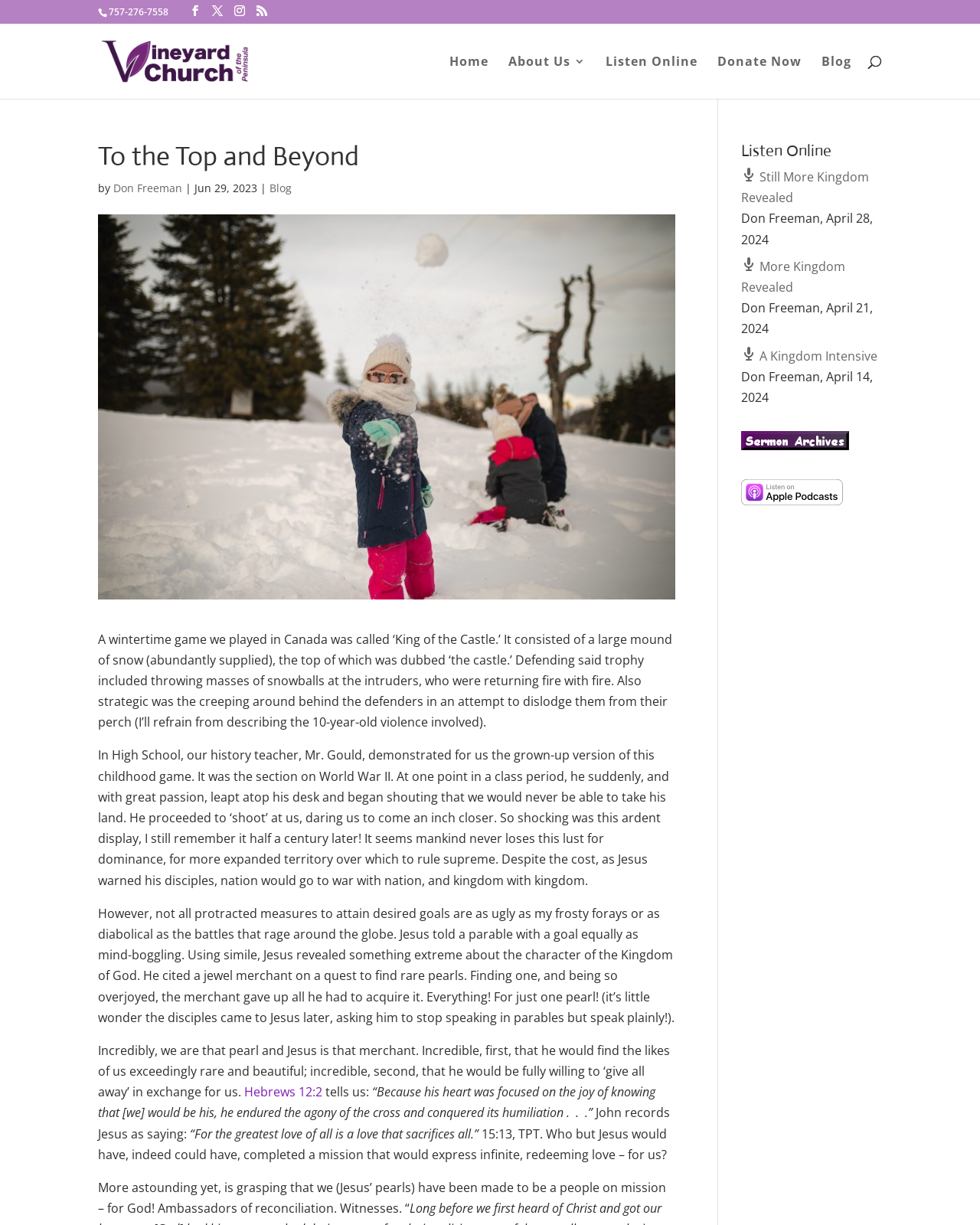Identify and extract the heading text of the webpage.

To the Top and Beyond